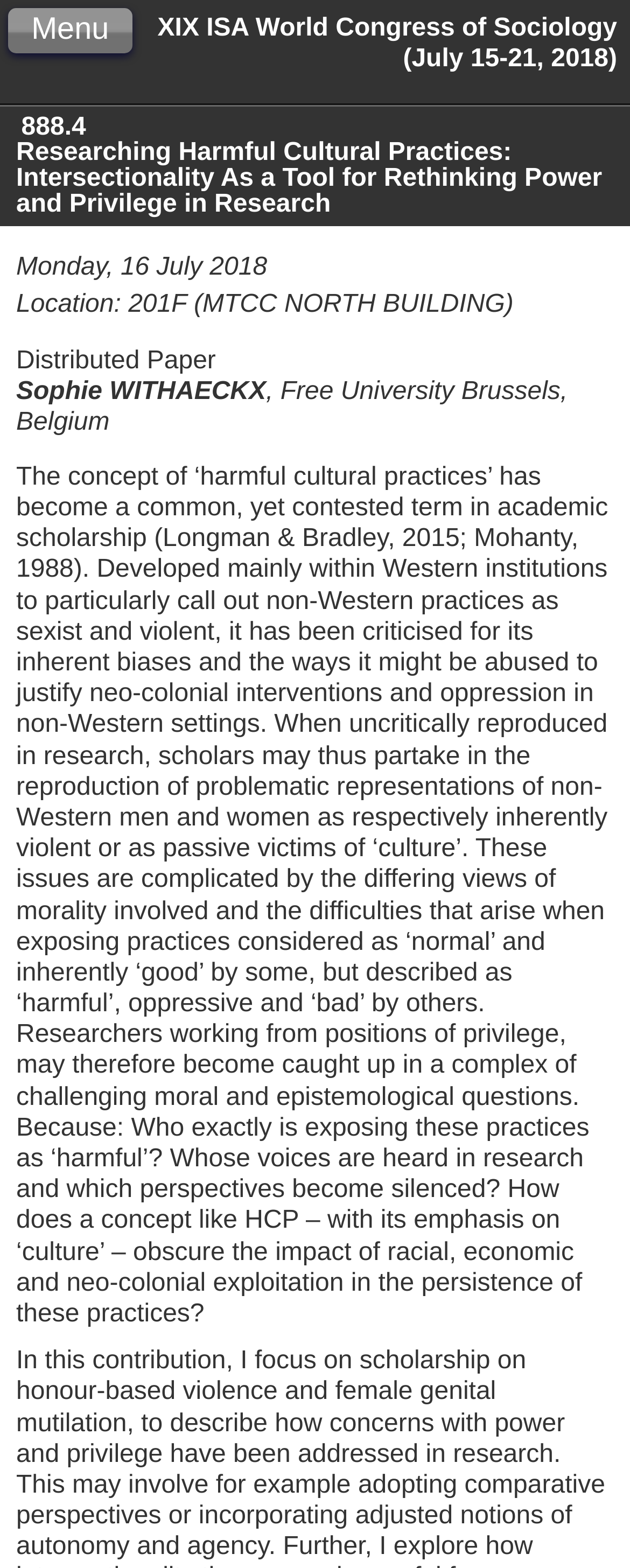Generate a comprehensive caption for the webpage you are viewing.

This webpage appears to be a conference abstract page, specifically for the XIX ISA World Congress of Sociology. At the top, there is a heading that displays the title of the congress, "XIX ISA World Congress of Sociology (July 15-21, 2018)". Below this, there is a button labeled "Menu" located at the top-left corner of the page.

The main content of the page is divided into two sections. The first section contains a heading that reads "888.4 Researching Harmful Cultural Practices: Intersectionality As a Tool for Rethinking Power and Privilege in Research". This is followed by three lines of text that provide details about the presentation, including the date "Monday, 16 July 2018", the location "201F (MTCC NORTH BUILDING)", and the type of presentation "Distributed Paper".

The second section contains information about the presenter, including their name "Sophie WITHAECKX", their affiliation "Free University Brussels, Belgium", and a brief abstract of their research paper. The abstract is a lengthy paragraph that discusses the concept of "harmful cultural practices" and its implications in academic research. It raises critical questions about the biases and power dynamics involved in researching and exposing these practices, particularly in non-Western settings.

Overall, the webpage is focused on providing information about a specific research presentation at the XIX ISA World Congress of Sociology, including its title, details, and abstract.